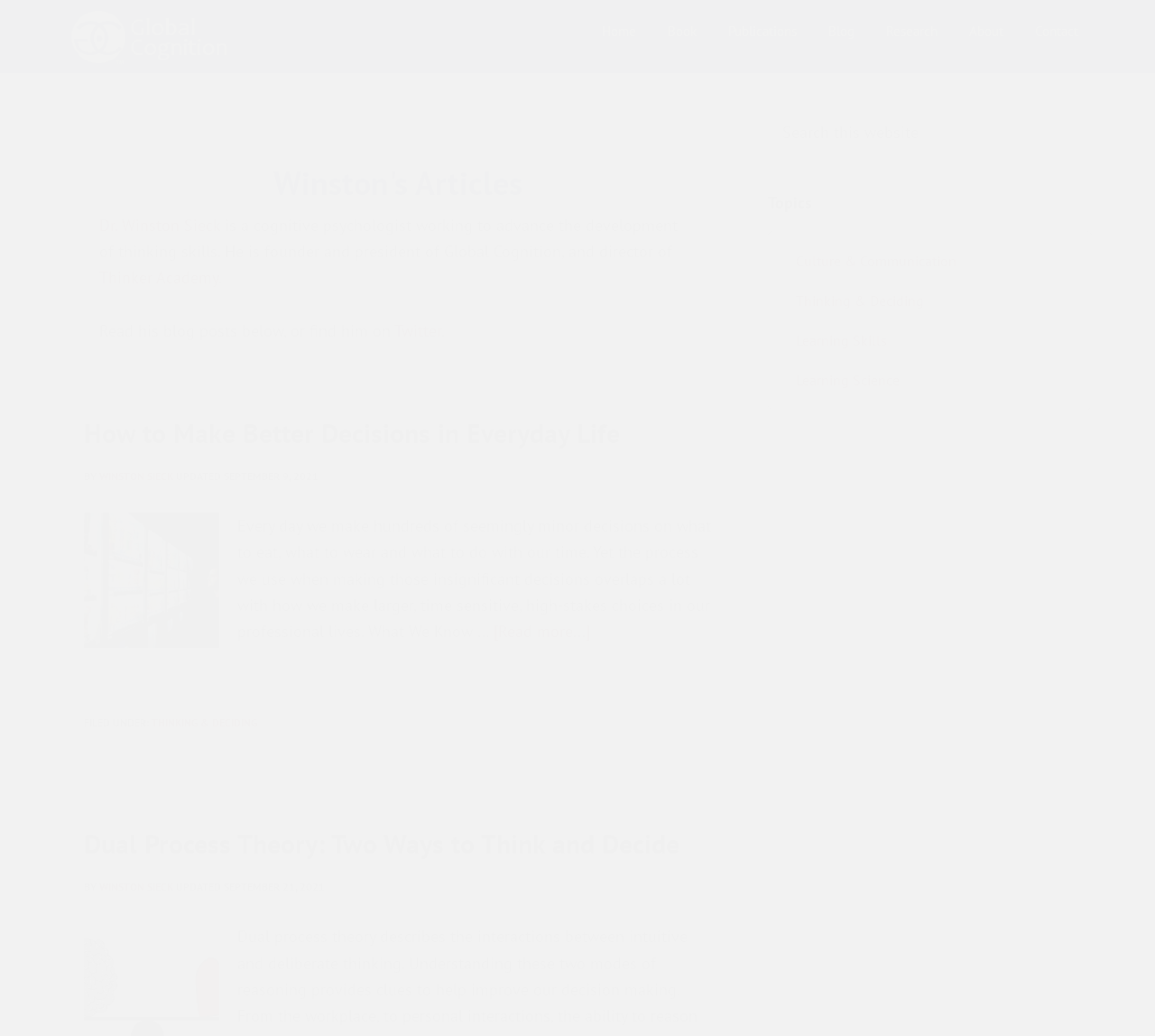Use a single word or phrase to answer the question:
What is the topic of the first article?

Thinking & Deciding